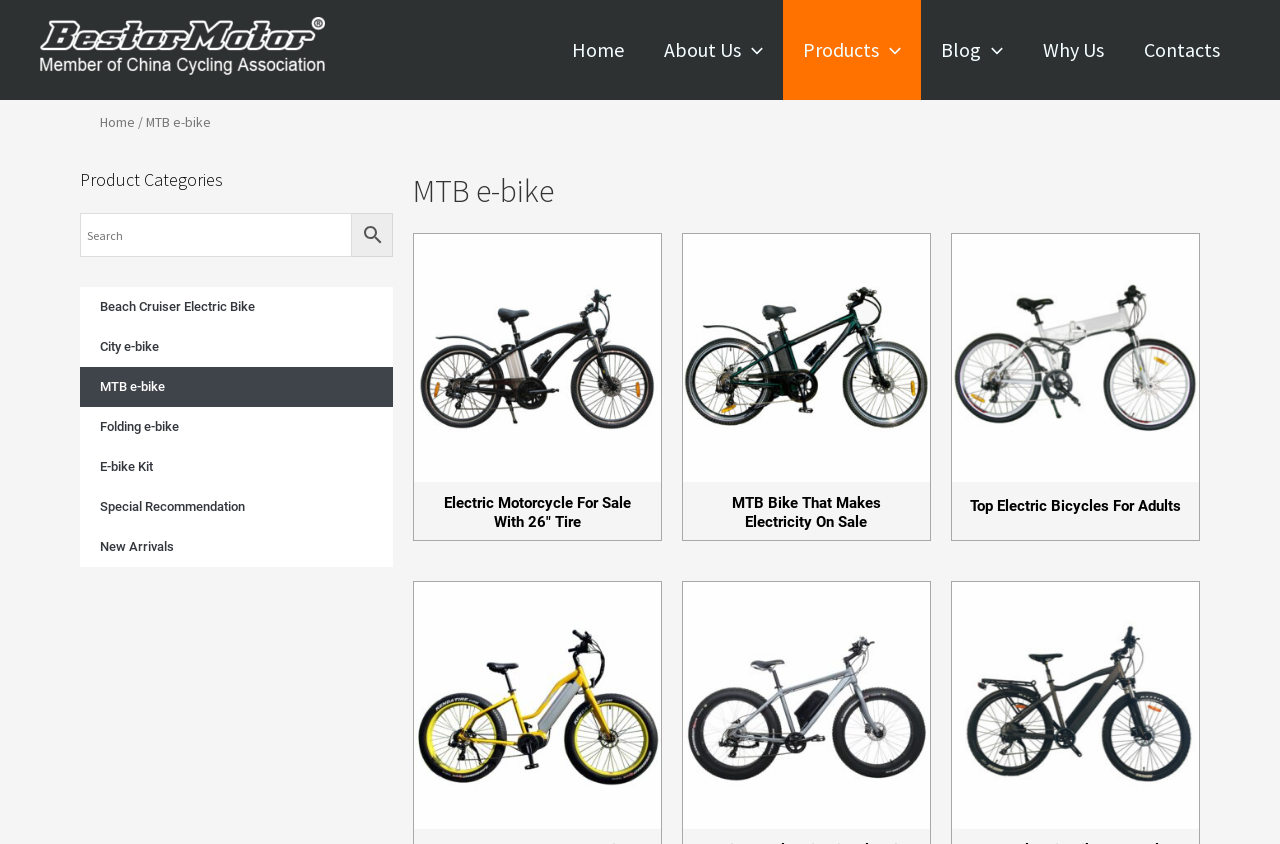What is the last menu item in the main navigation?
Refer to the image and answer the question using a single word or phrase.

Contacts